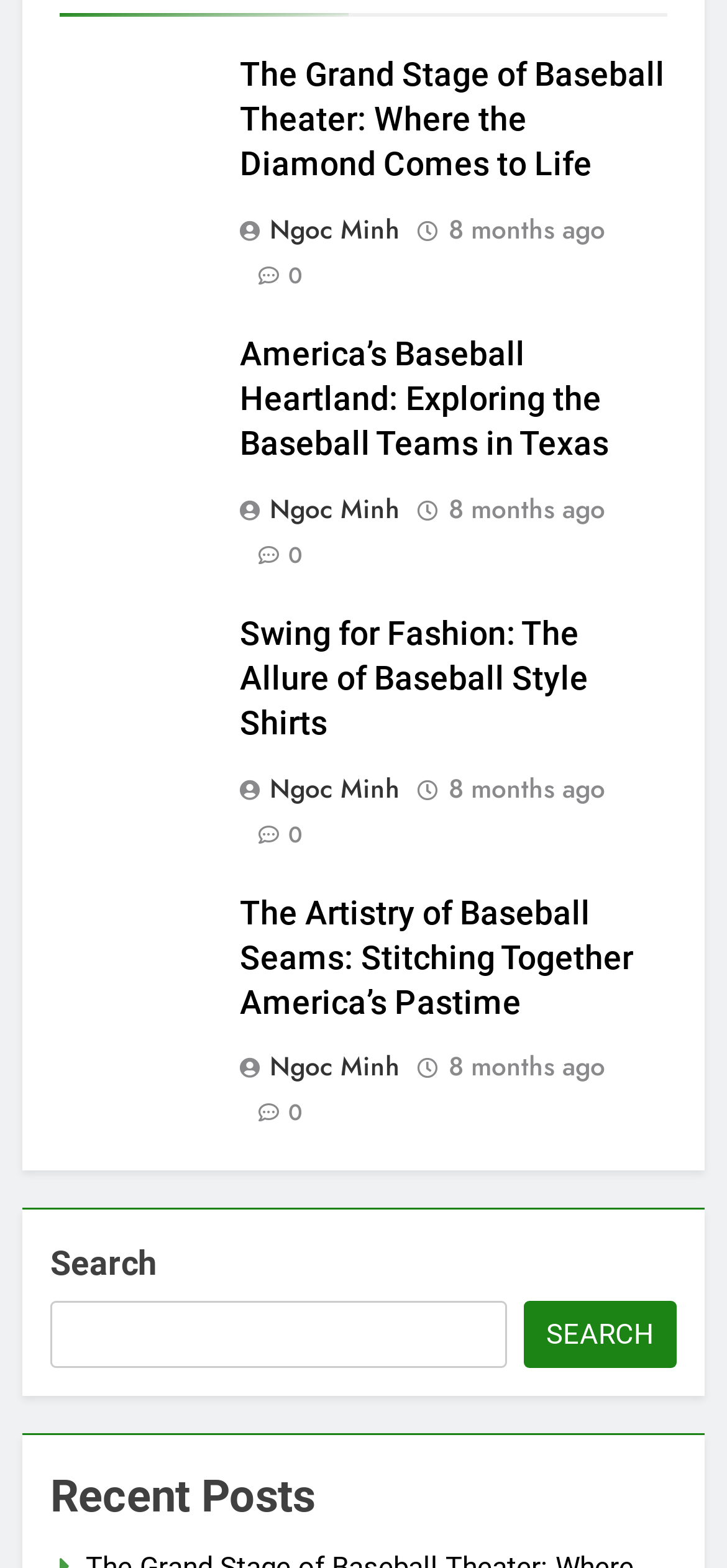Based on the description "Ngoc Minh", find the bounding box of the specified UI element.

[0.329, 0.491, 0.568, 0.514]